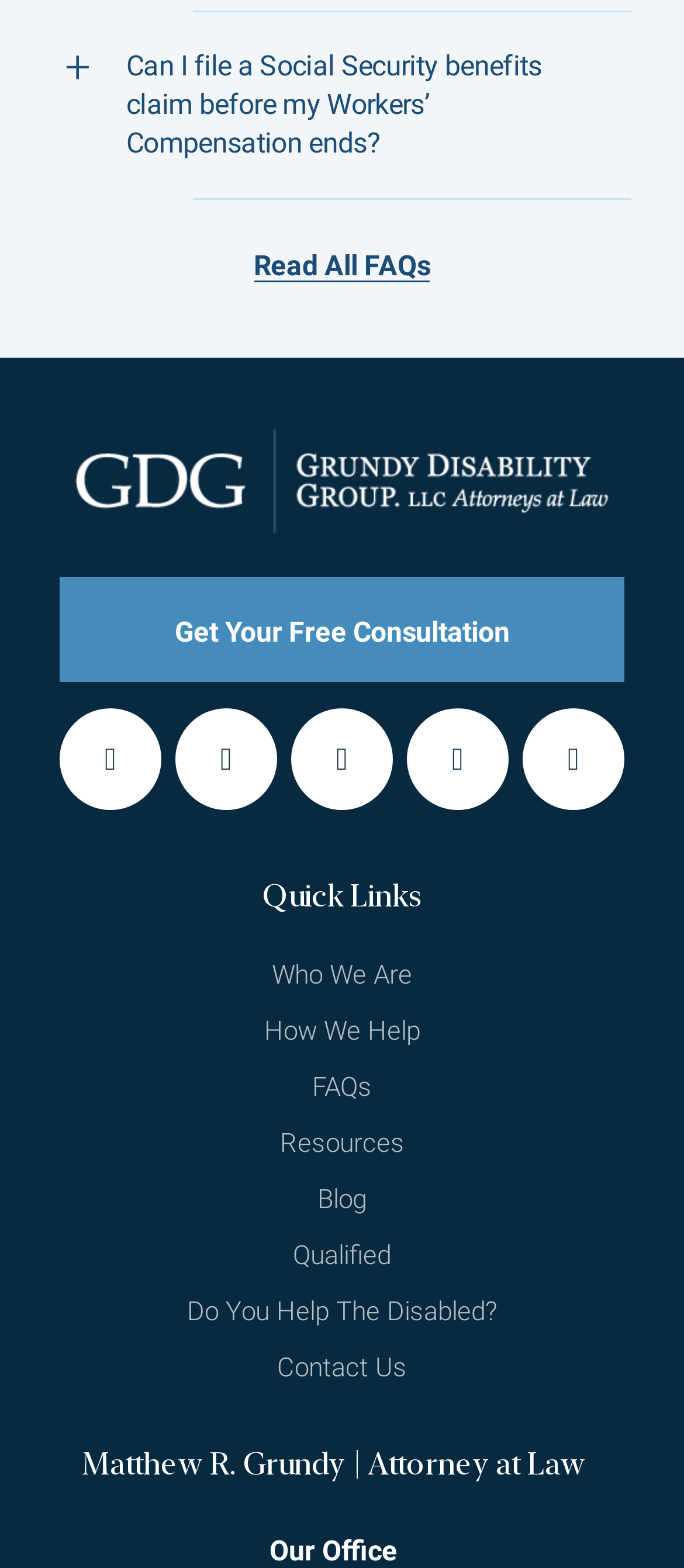Determine the coordinates of the bounding box that should be clicked to complete the instruction: "Go to the Creality Ender Series page". The coordinates should be represented by four float numbers between 0 and 1: [left, top, right, bottom].

None